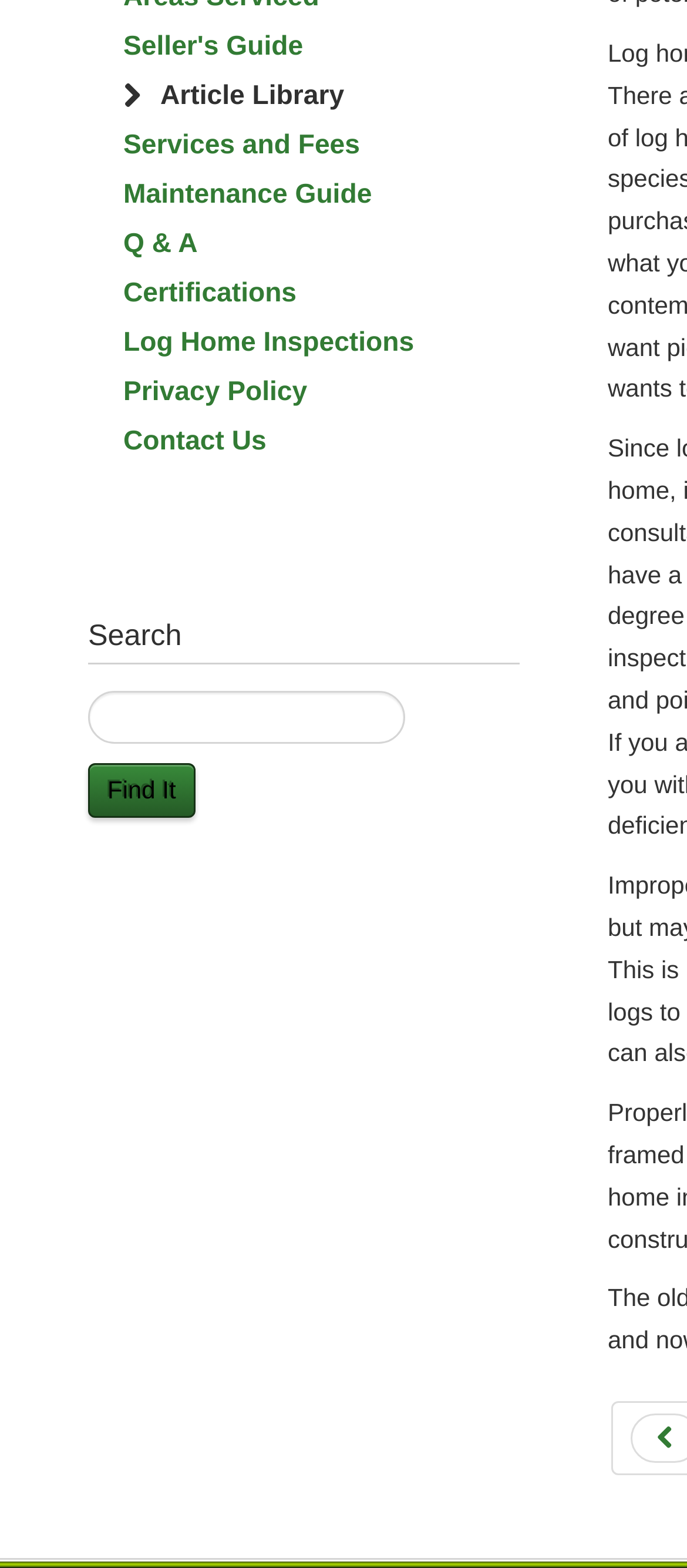Given the description "Q & A", provide the bounding box coordinates of the corresponding UI element.

[0.179, 0.145, 0.756, 0.168]